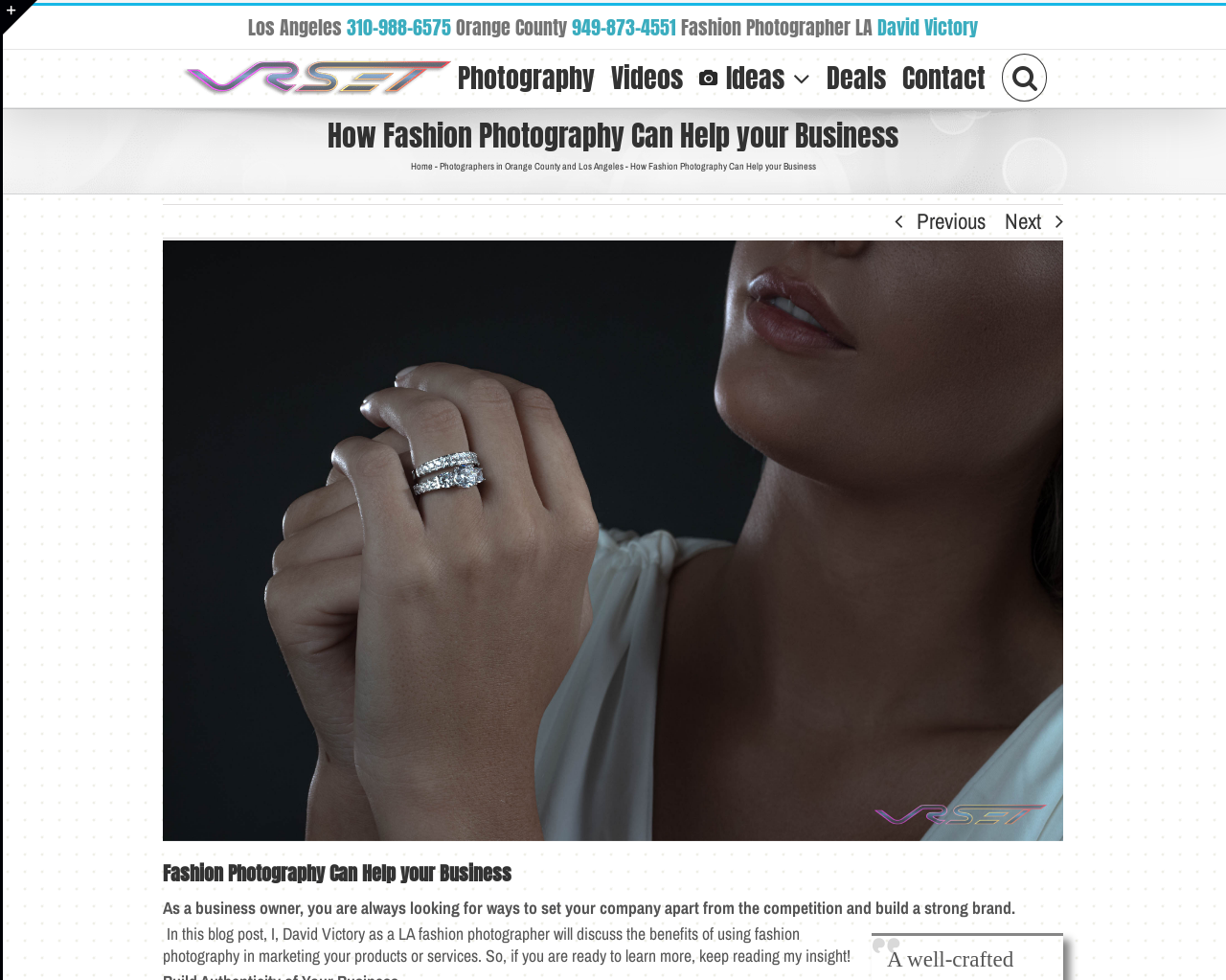Locate the bounding box for the described UI element: "David Victory". Ensure the coordinates are four float numbers between 0 and 1, formatted as [left, top, right, bottom].

[0.716, 0.013, 0.798, 0.043]